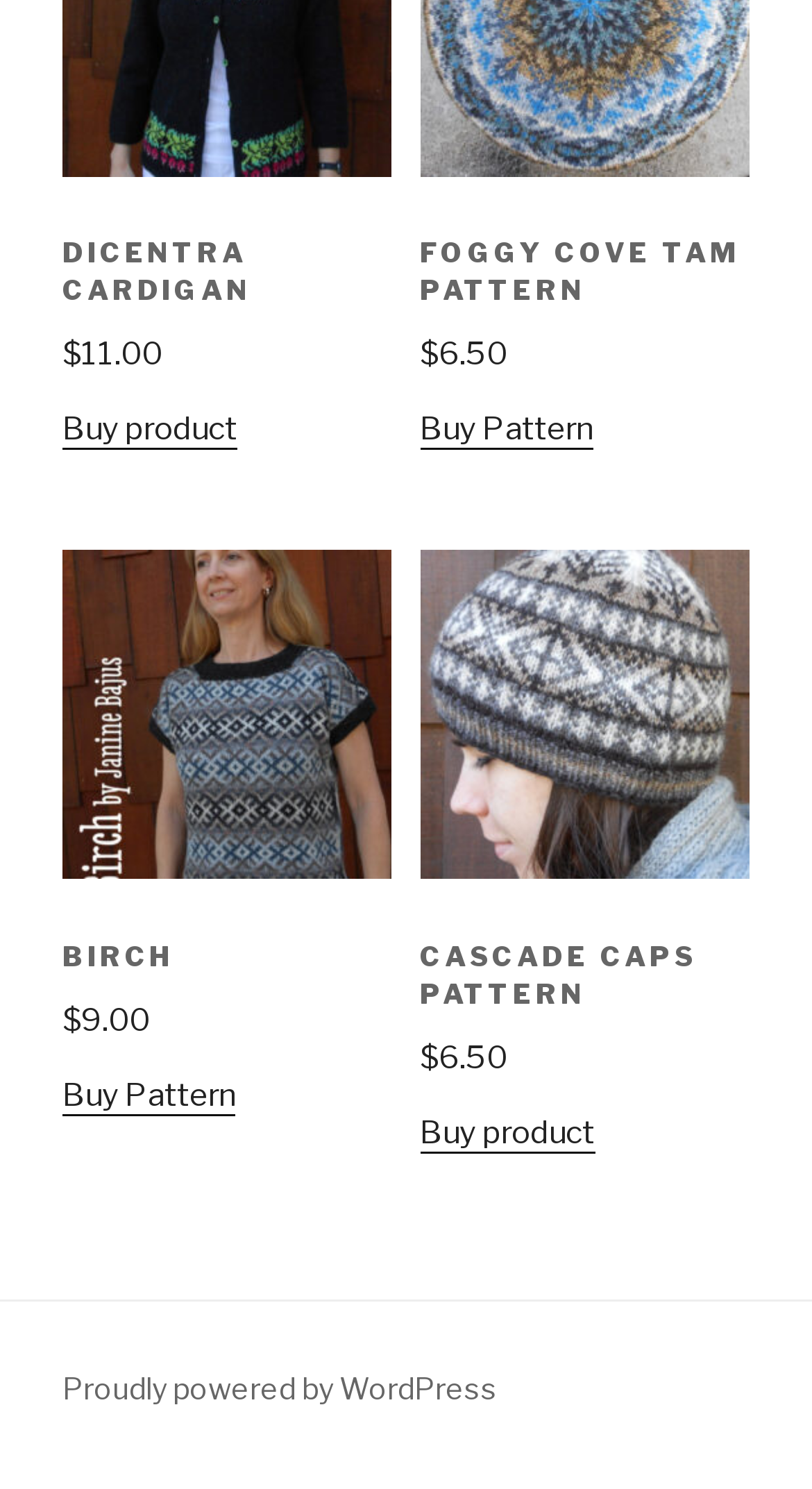Please find the bounding box coordinates of the section that needs to be clicked to achieve this instruction: "View company incorporation services".

None